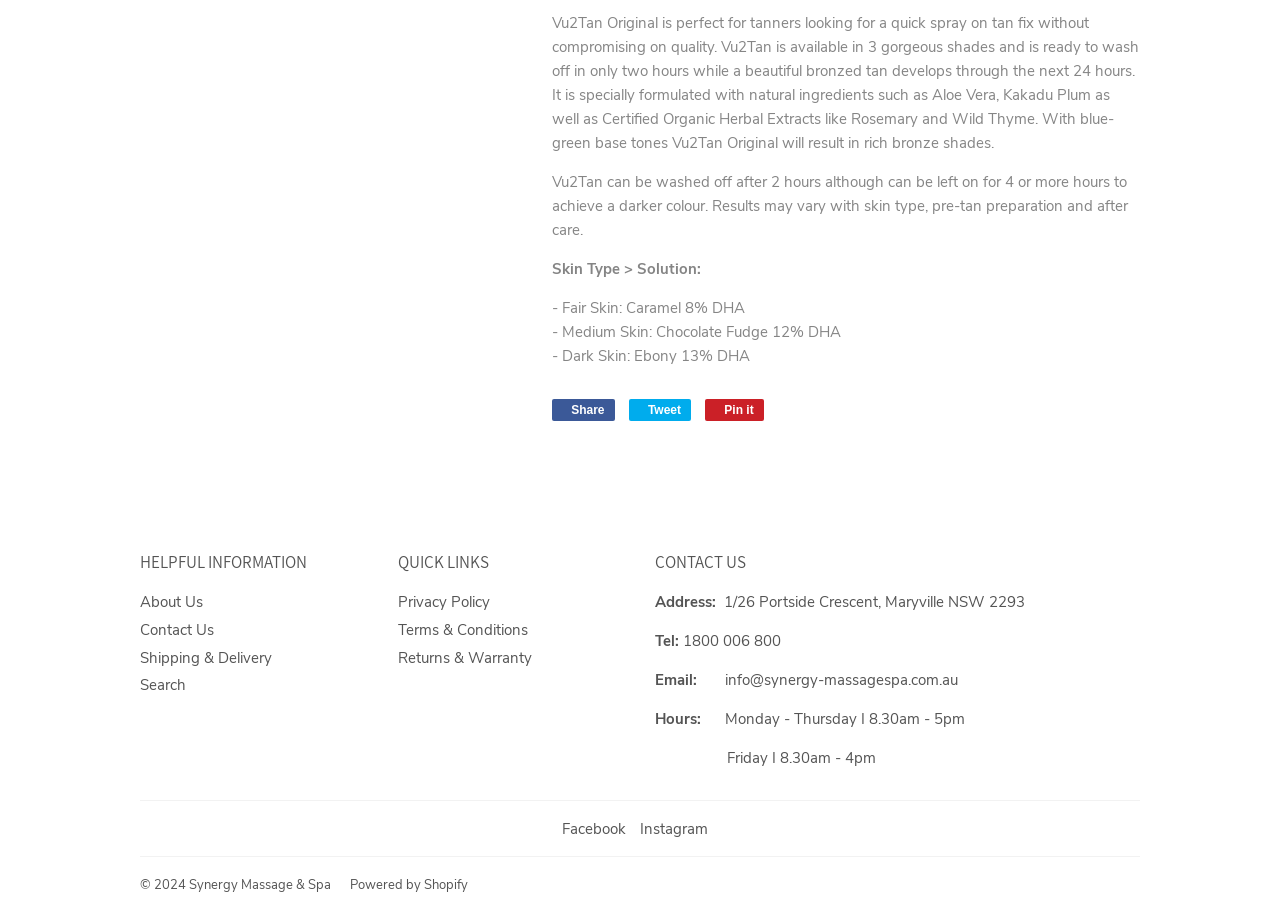Give the bounding box coordinates for this UI element: "Pin it Pin on Pinterest". The coordinates should be four float numbers between 0 and 1, arranged as [left, top, right, bottom].

[0.551, 0.443, 0.597, 0.467]